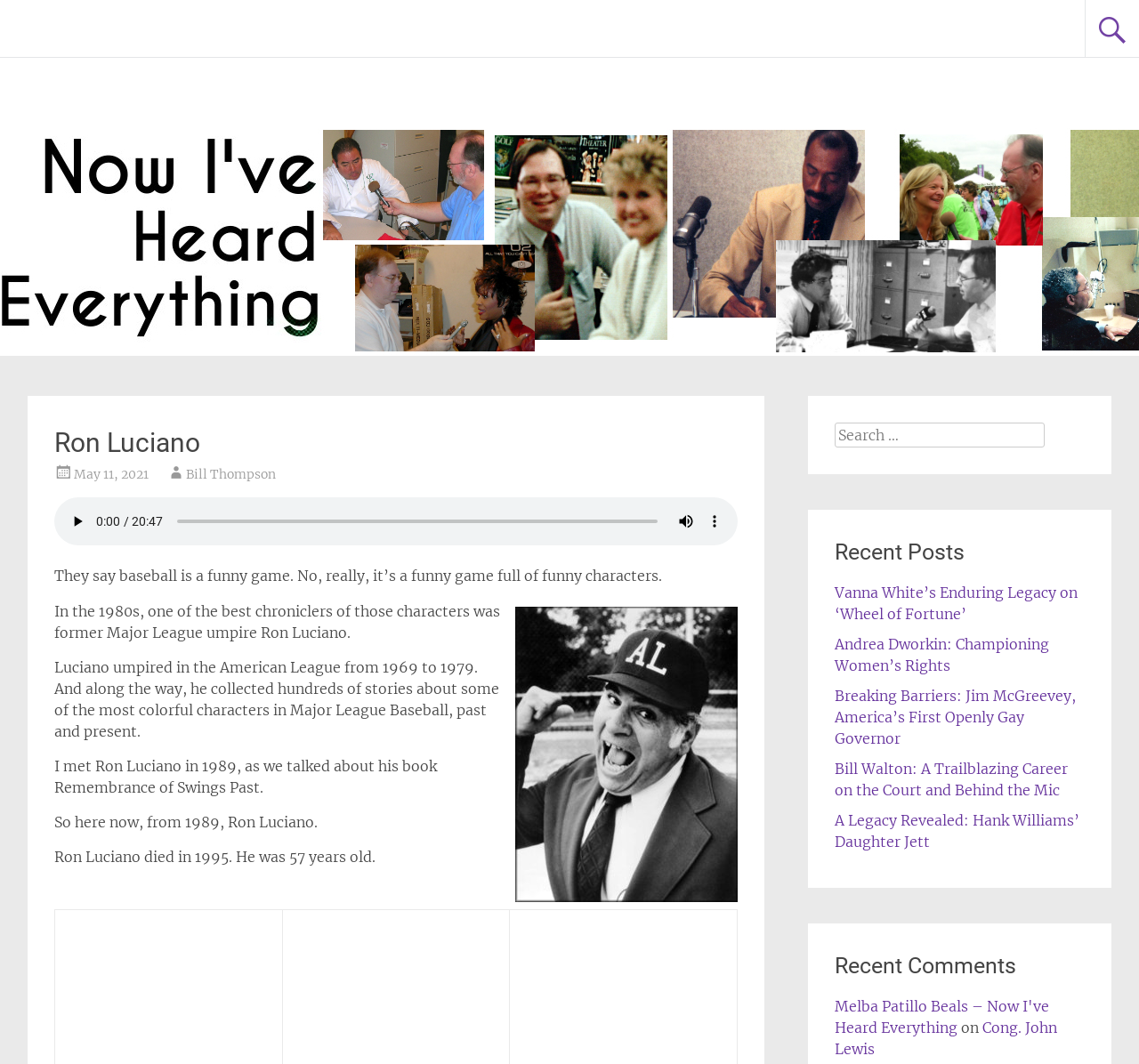What is the name of the person being talked about?
Examine the image closely and answer the question with as much detail as possible.

Based on the webpage content, the heading 'Now I've Heard Everything' and the subheading 'Ron Luciano' suggest that the webpage is about Ron Luciano, a former Major League umpire.